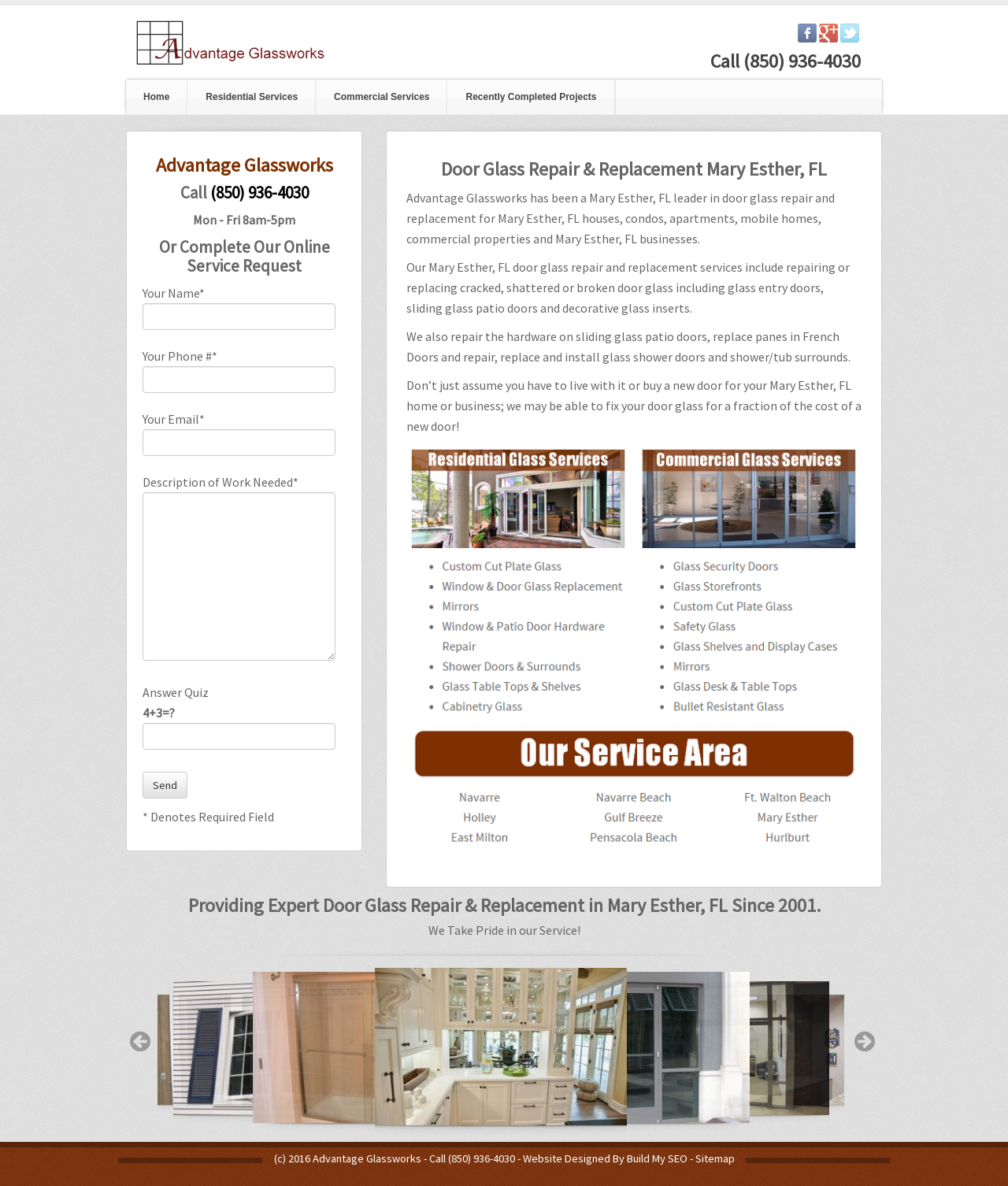Please provide a brief answer to the following inquiry using a single word or phrase:
What is the purpose of the online service request form?

To request door glass repair or replacement